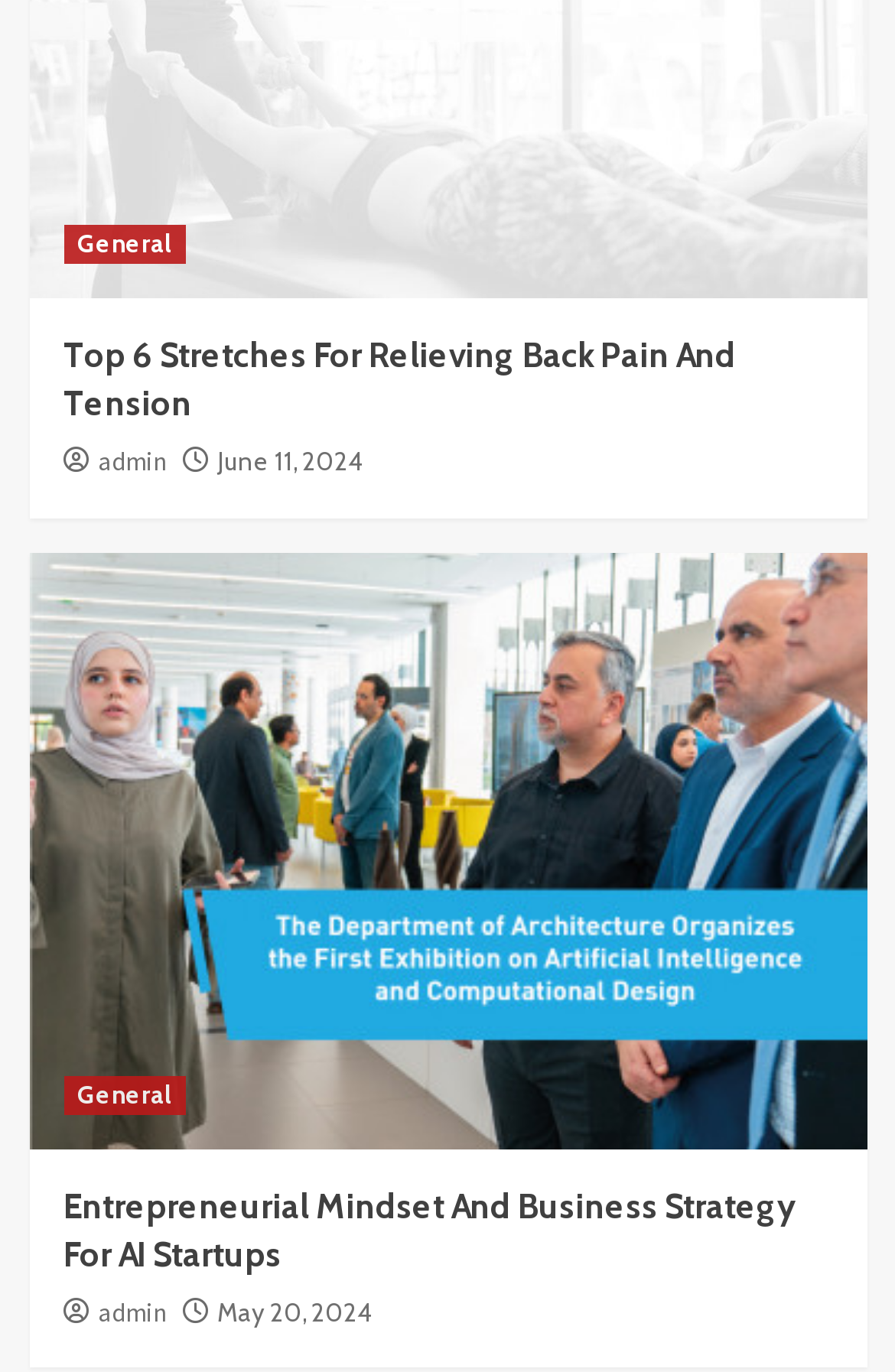What is the topic of the first article?
Using the visual information, answer the question in a single word or phrase.

Back Pain